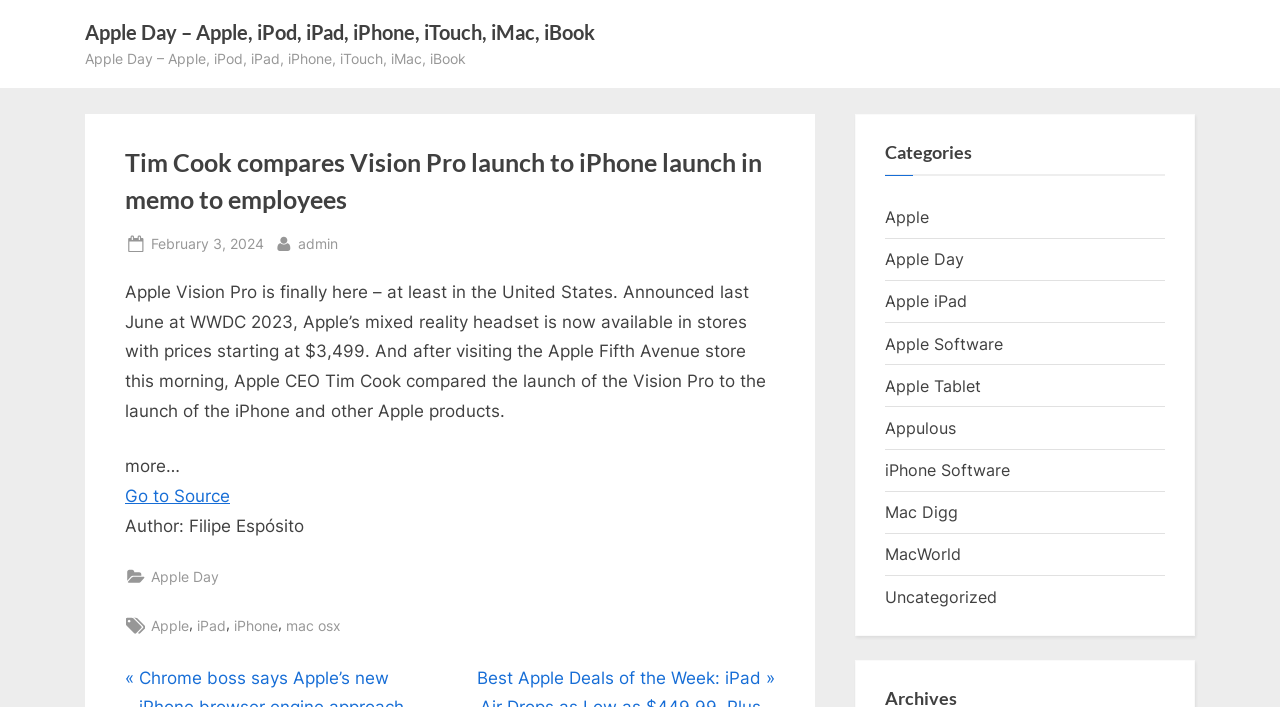Based on the visual content of the image, answer the question thoroughly: What is the price of Apple Vision Pro?

The answer can be found in the article text, which states 'Apple Vision Pro is finally here – at least in the United States. Announced last June at WWDC 2023, Apple’s mixed reality headset is now available in stores with prices starting at $3,499.'